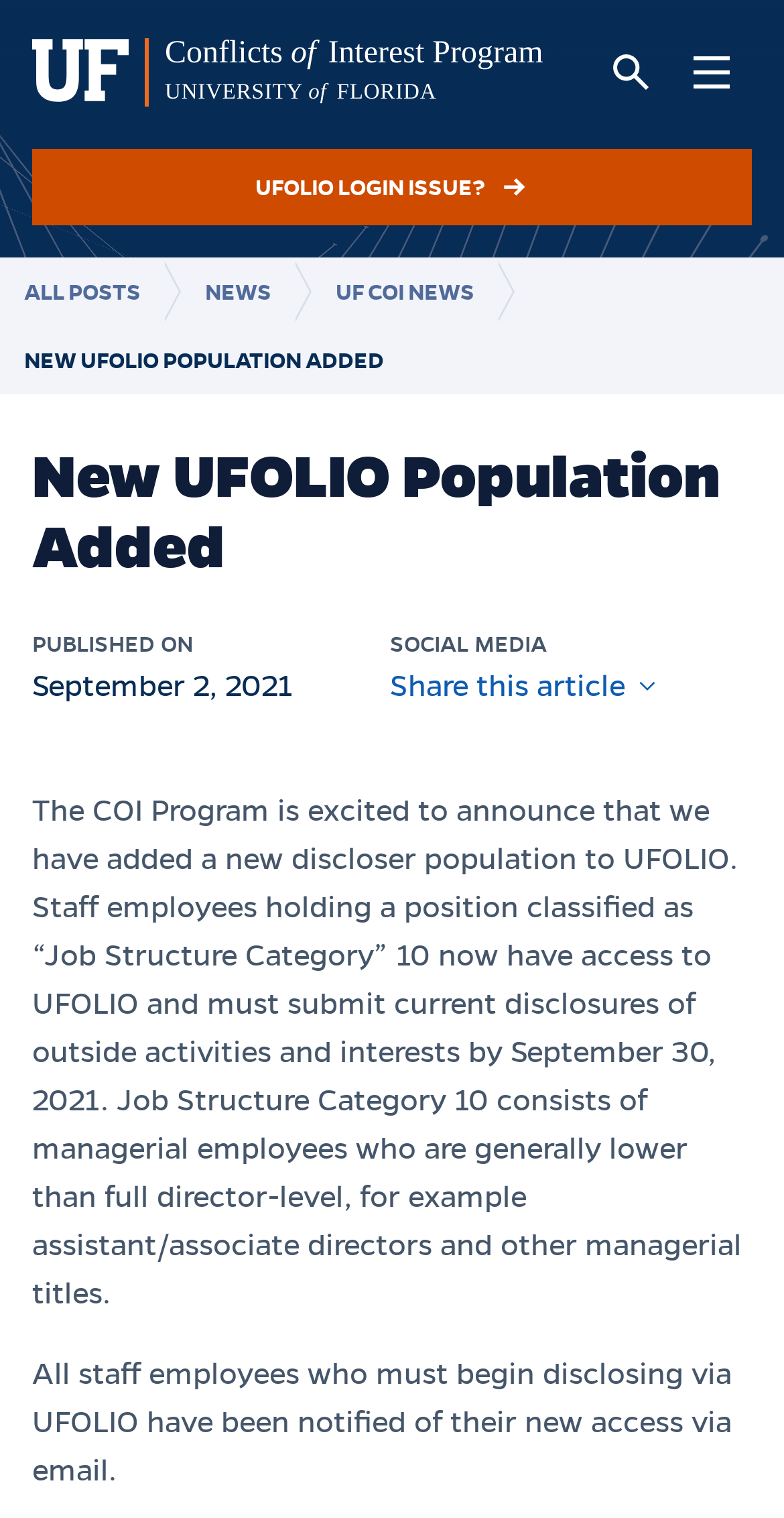Who must submit disclosures via UFOLIO?
Look at the image and answer the question with a single word or phrase.

Staff employees with Job Structure Category 10